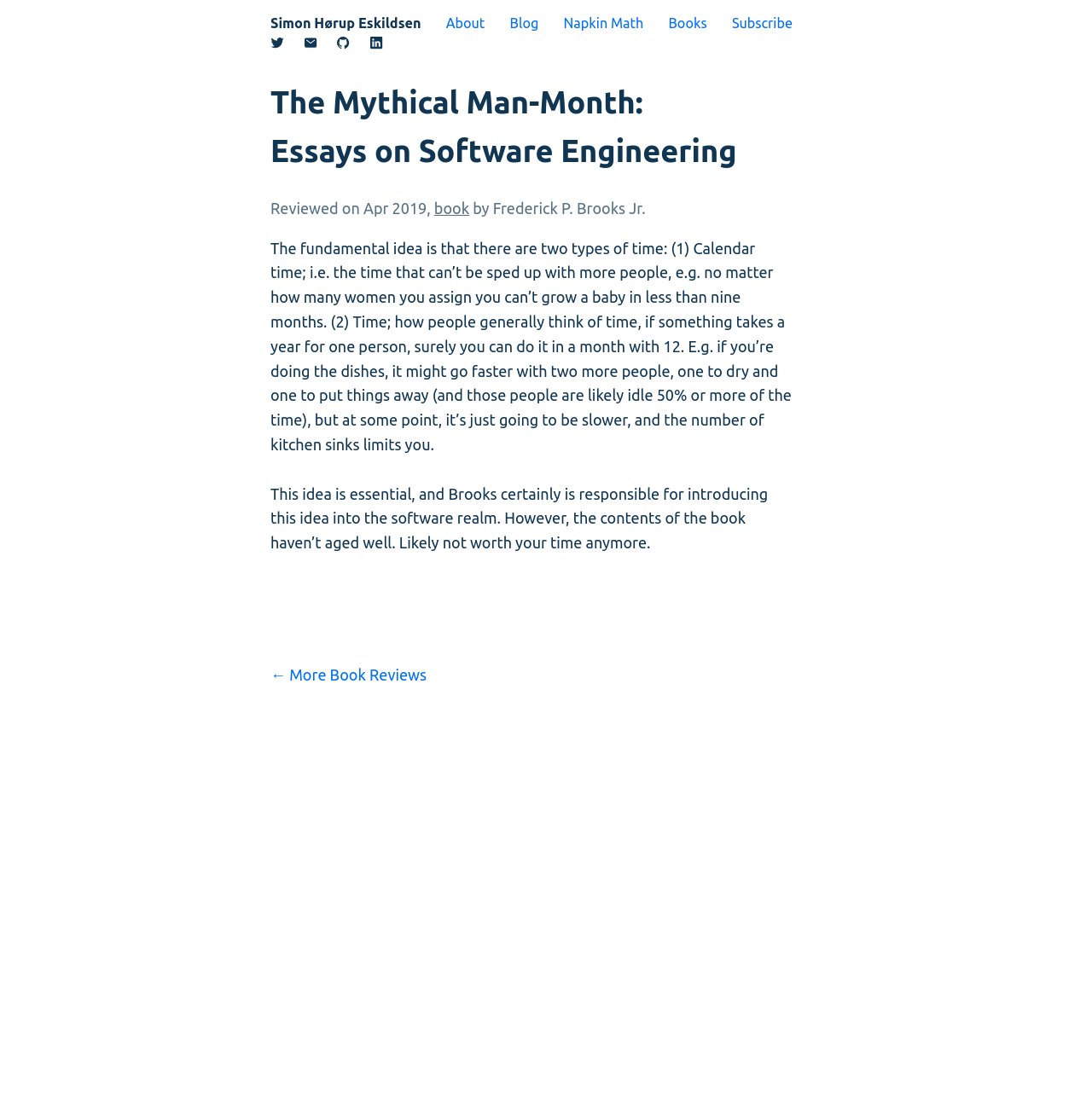Who wrote the book?
Utilize the image to construct a detailed and well-explained answer.

The author of the book is mentioned in the text as 'Frederick P. Brooks Jr.' which is located in the article section of the webpage.